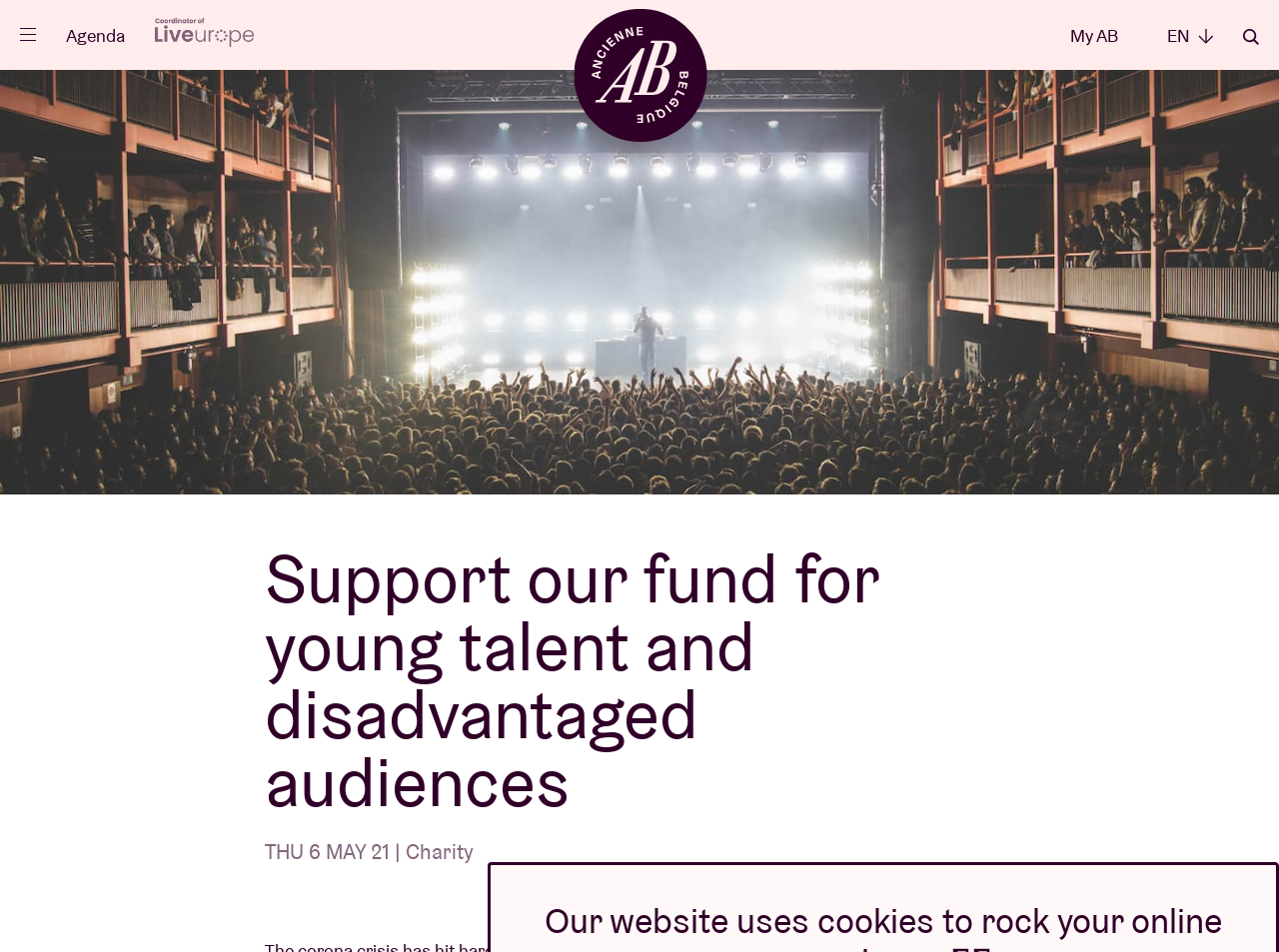What type of event is scheduled on THU 6 MAY 21?
Look at the screenshot and respond with one word or a short phrase.

Charity